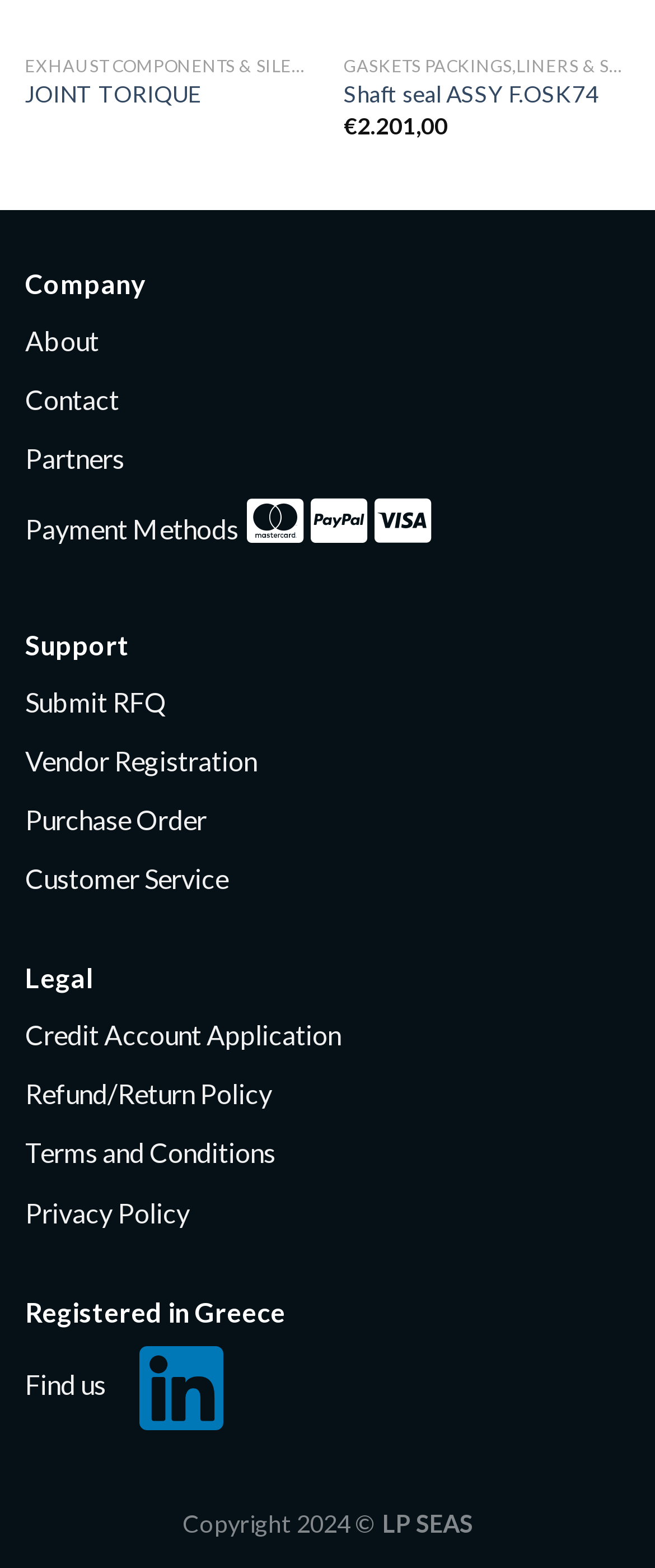Please find the bounding box coordinates for the clickable element needed to perform this instruction: "Find us on the map".

[0.213, 0.859, 0.341, 0.912]